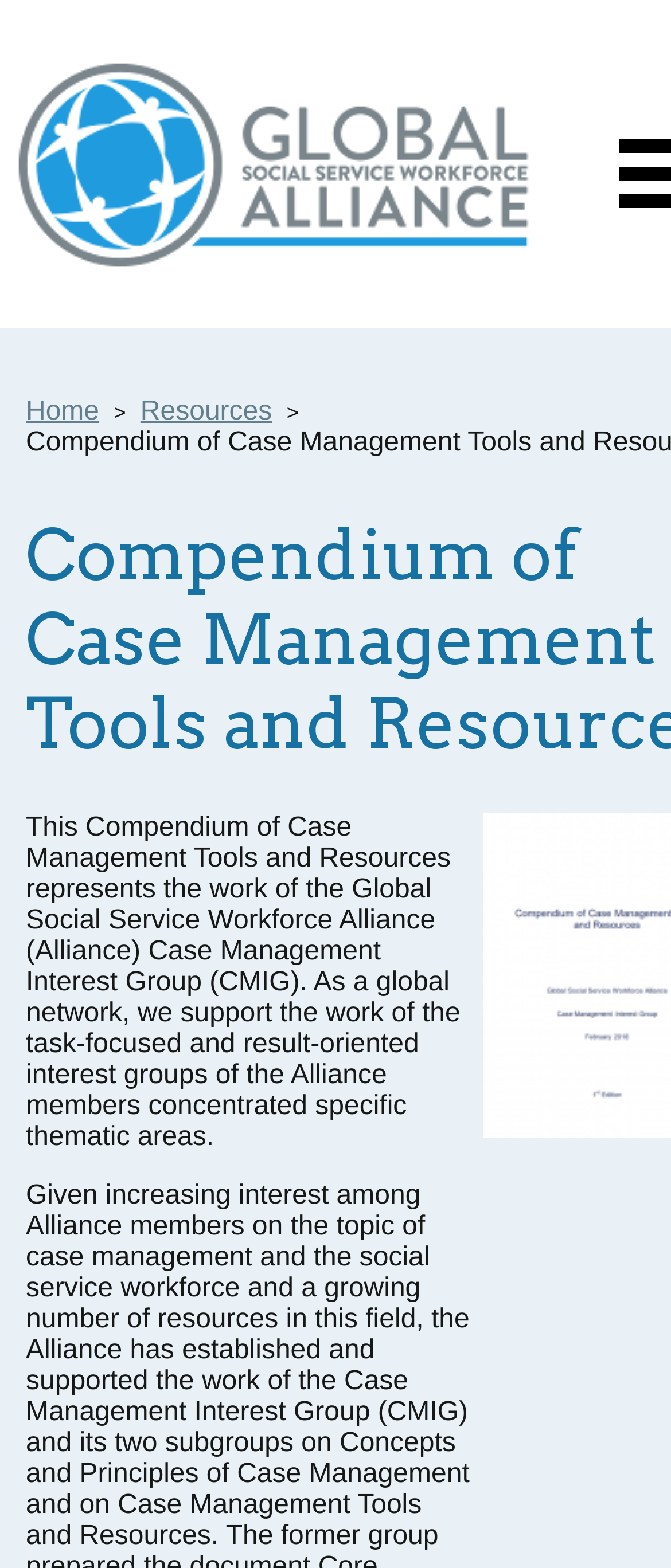Describe all the visual and textual components of the webpage comprehensively.

The webpage is titled "Compendium of Case Management Tools and Resources | Global Social Service Workforce Alliance". At the top left corner, there is a link to "Global Social Services Workforce Alliance" accompanied by an image with the same name. Below this, there is a heading "You are here" followed by a breadcrumb navigation menu consisting of two links: "Home" and "Resources", separated by a ">" symbol.

The main content of the webpage is a paragraph of text that describes the purpose of the compendium, stating that it represents the work of the Global Social Service Workforce Alliance's Case Management Interest Group and supports the work of task-focused and result-oriented interest groups of Alliance members concentrated on specific thematic areas. This text is positioned below the navigation menu, taking up a significant portion of the page.